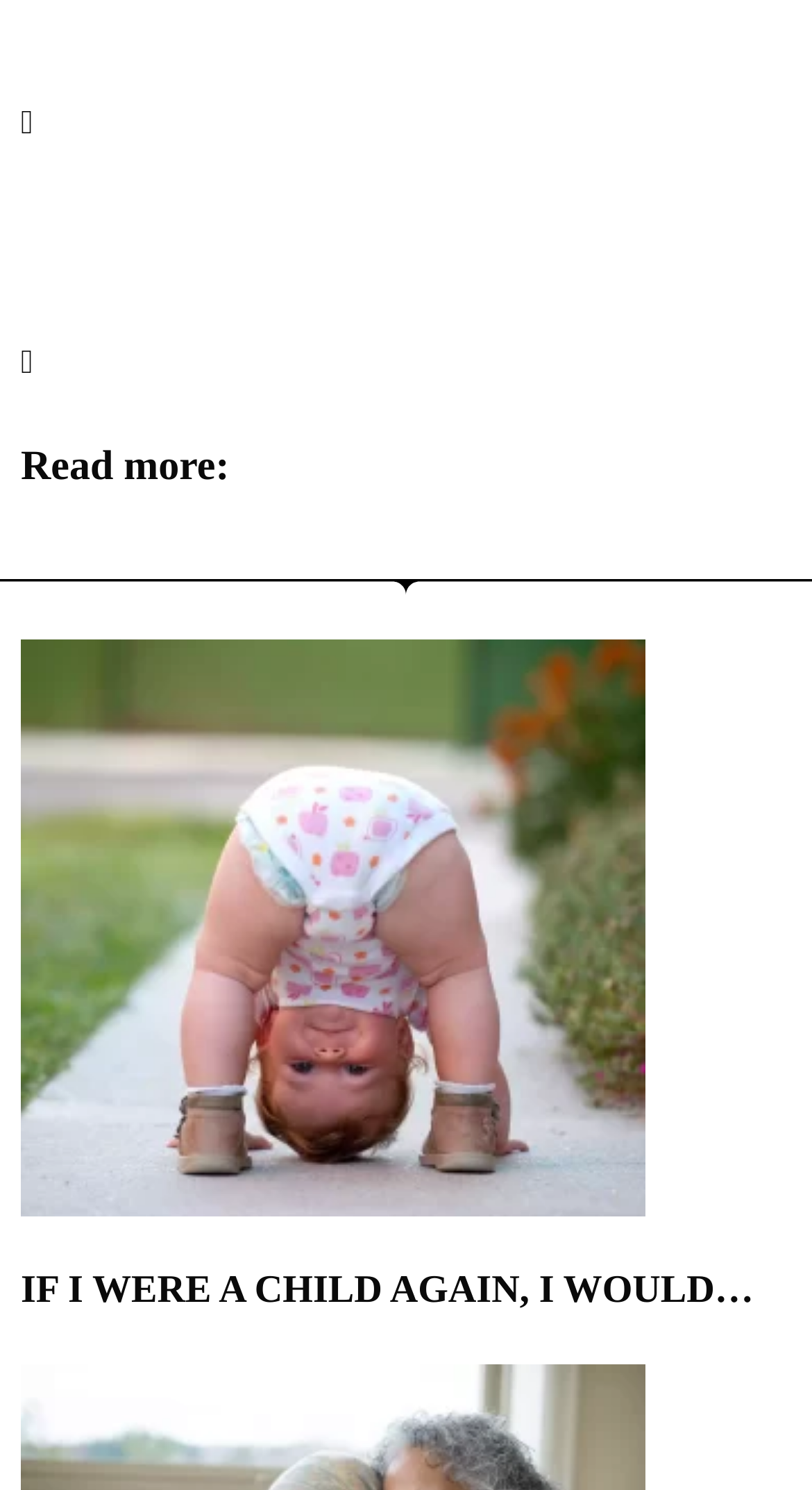From the element description aria-label="Share on twitter", predict the bounding box coordinates of the UI element. The coordinates must be specified in the format (top-left x, top-left y, bottom-right x, bottom-right y) and should be within the 0 to 1 range.

[0.026, 0.104, 0.974, 0.144]